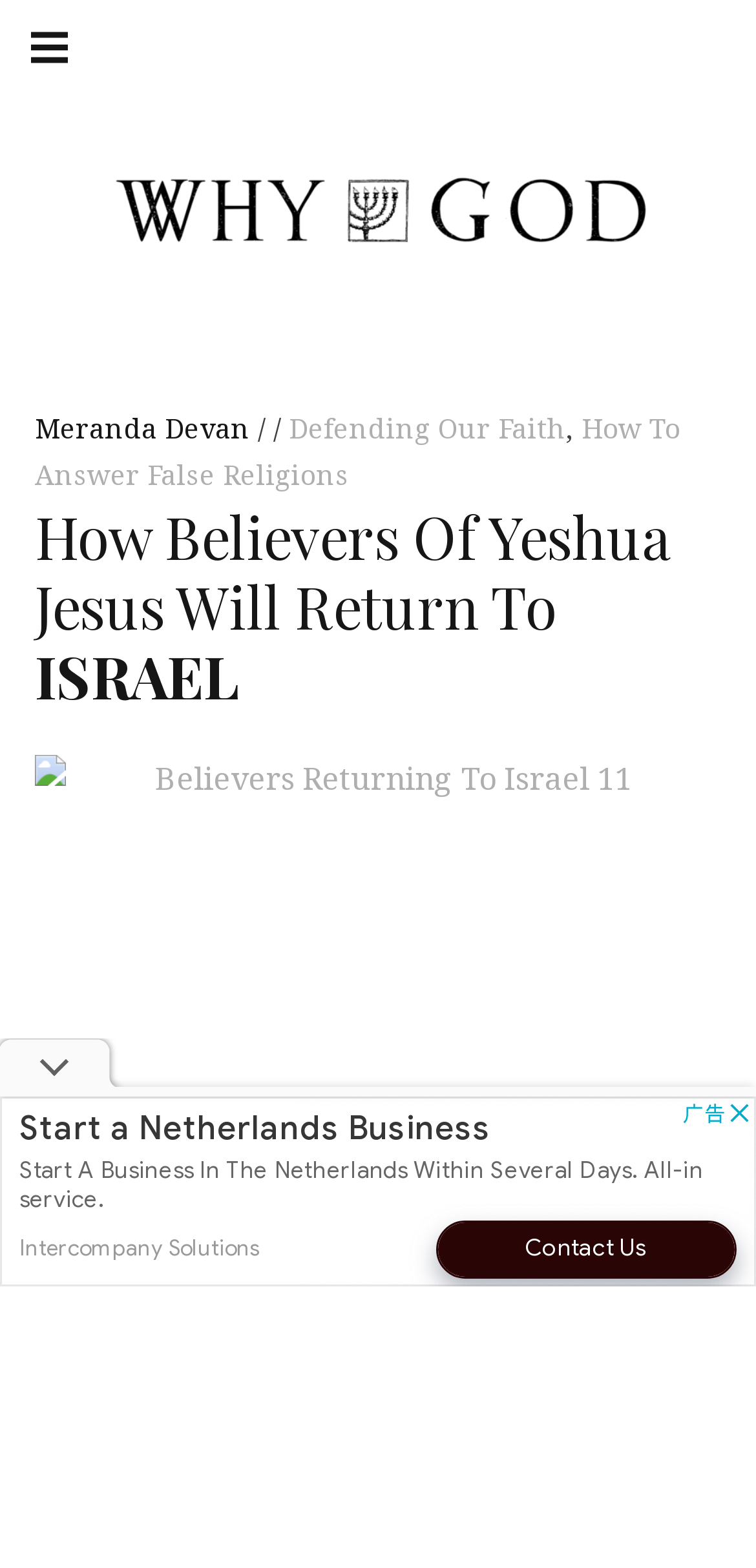Based on the image, please respond to the question with as much detail as possible:
What is the name of the author?

By examining the webpage, I found a link with the text 'Meranda Devan' which is likely to be the author's name, as it is a common practice to mention the author's name on a webpage.